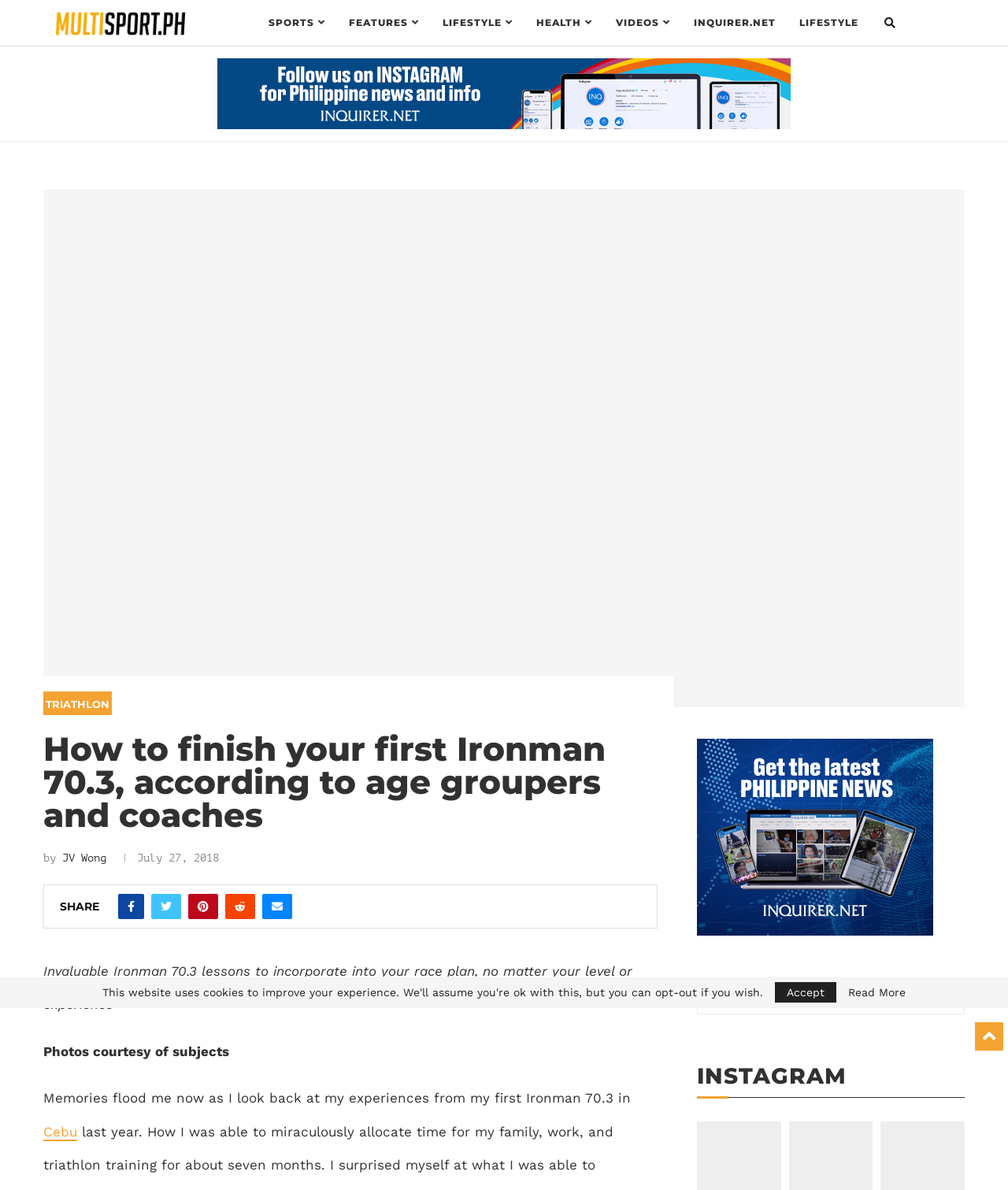What is the location of the Ironman 70.3 mentioned in the article?
Refer to the image and provide a one-word or short phrase answer.

Cebu